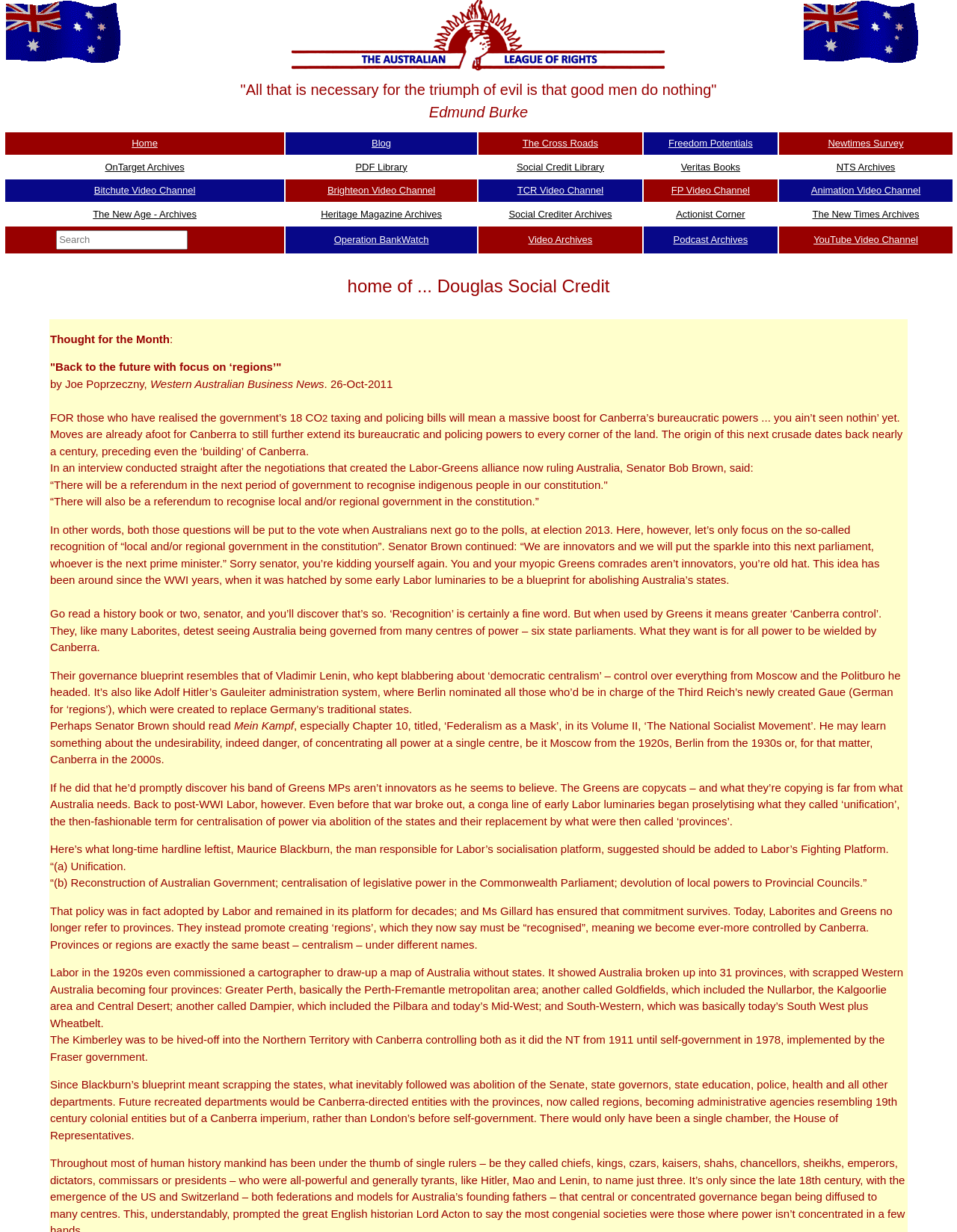What is the name of the video channel mentioned in the third row of the table?
Answer the question with a single word or phrase derived from the image.

Bitchute Video Channel